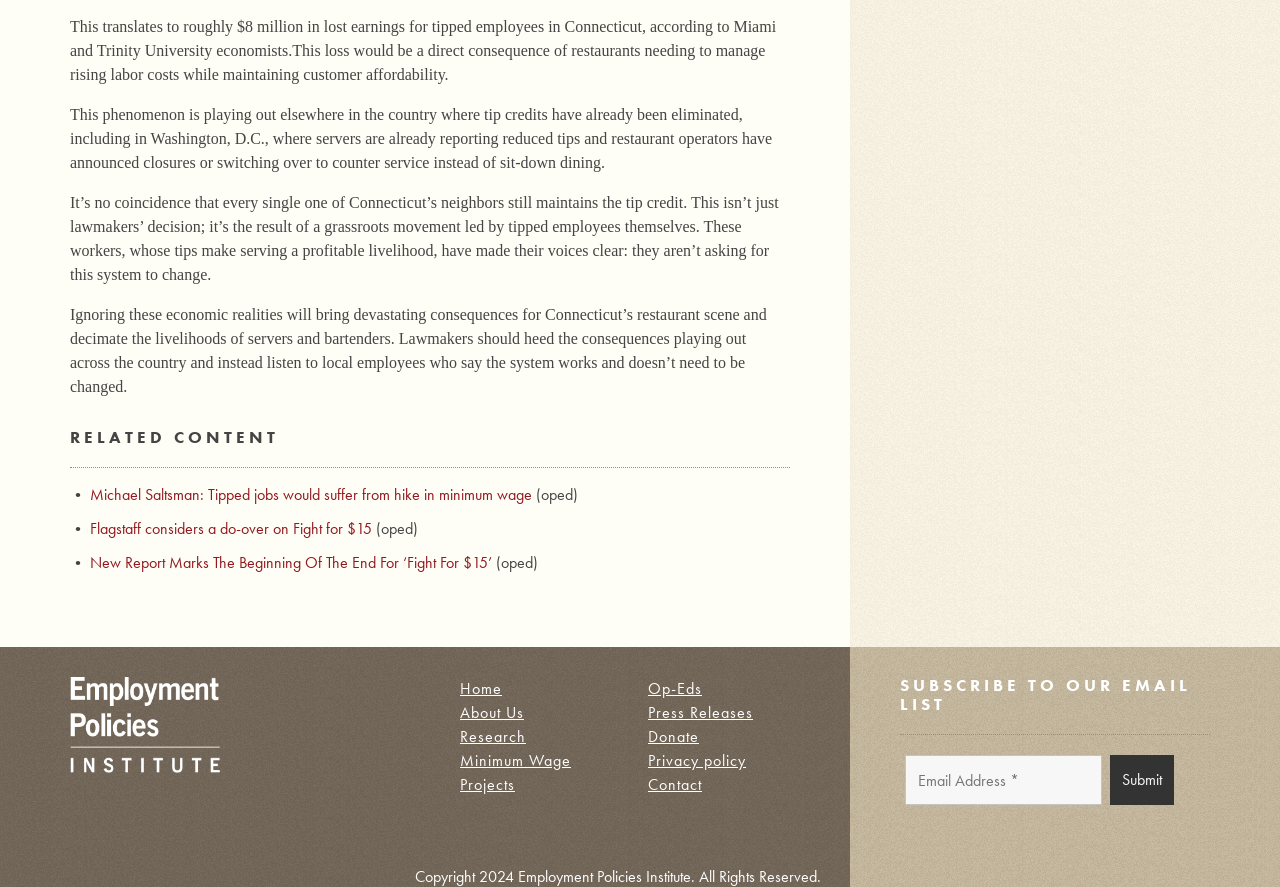Locate the coordinates of the bounding box for the clickable region that fulfills this instruction: "Subscribe to the email list".

[0.703, 0.846, 0.945, 0.857]